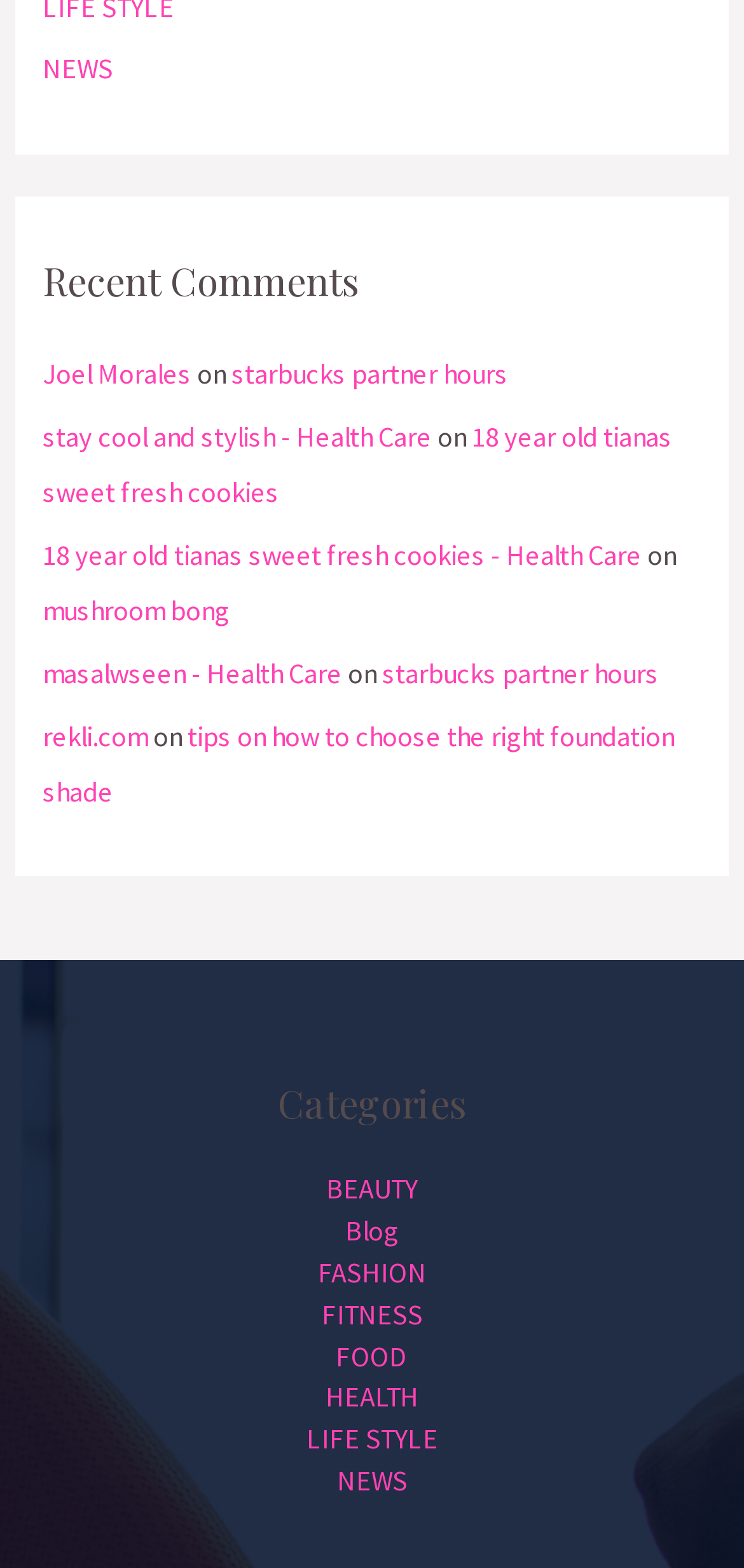Use a single word or phrase to answer the question:
What is the first comment about?

starbucks partner hours